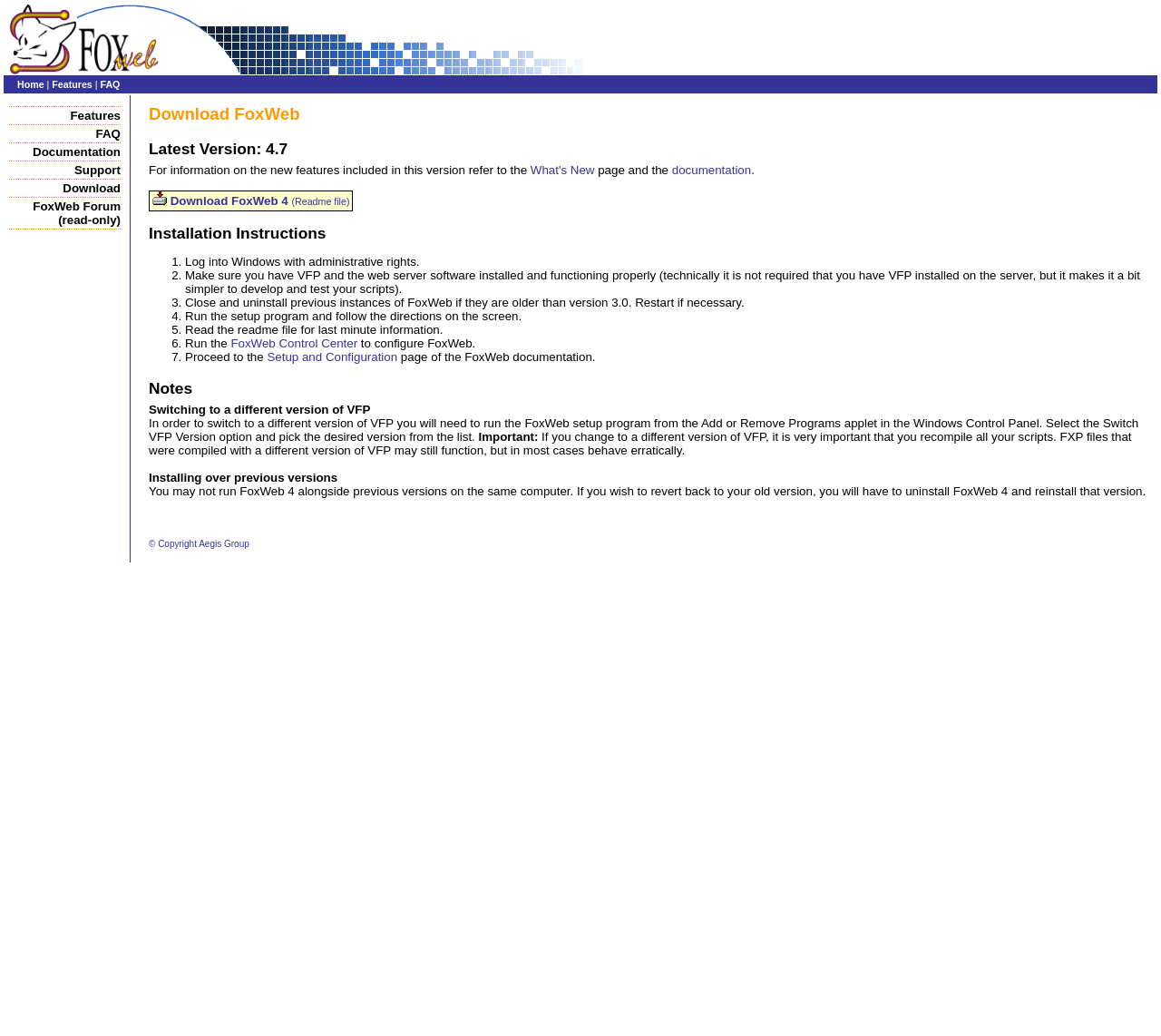What is the purpose of the FoxWeb setup program?
Refer to the image and provide a detailed answer to the question.

The FoxWeb setup program is used to switch to a different version of VFP, as mentioned in the 'Notes' section, where it is stated that I need to run the FoxWeb setup program from the Add or Remove Programs applet in the Windows Control Panel to switch to a different version of VFP.